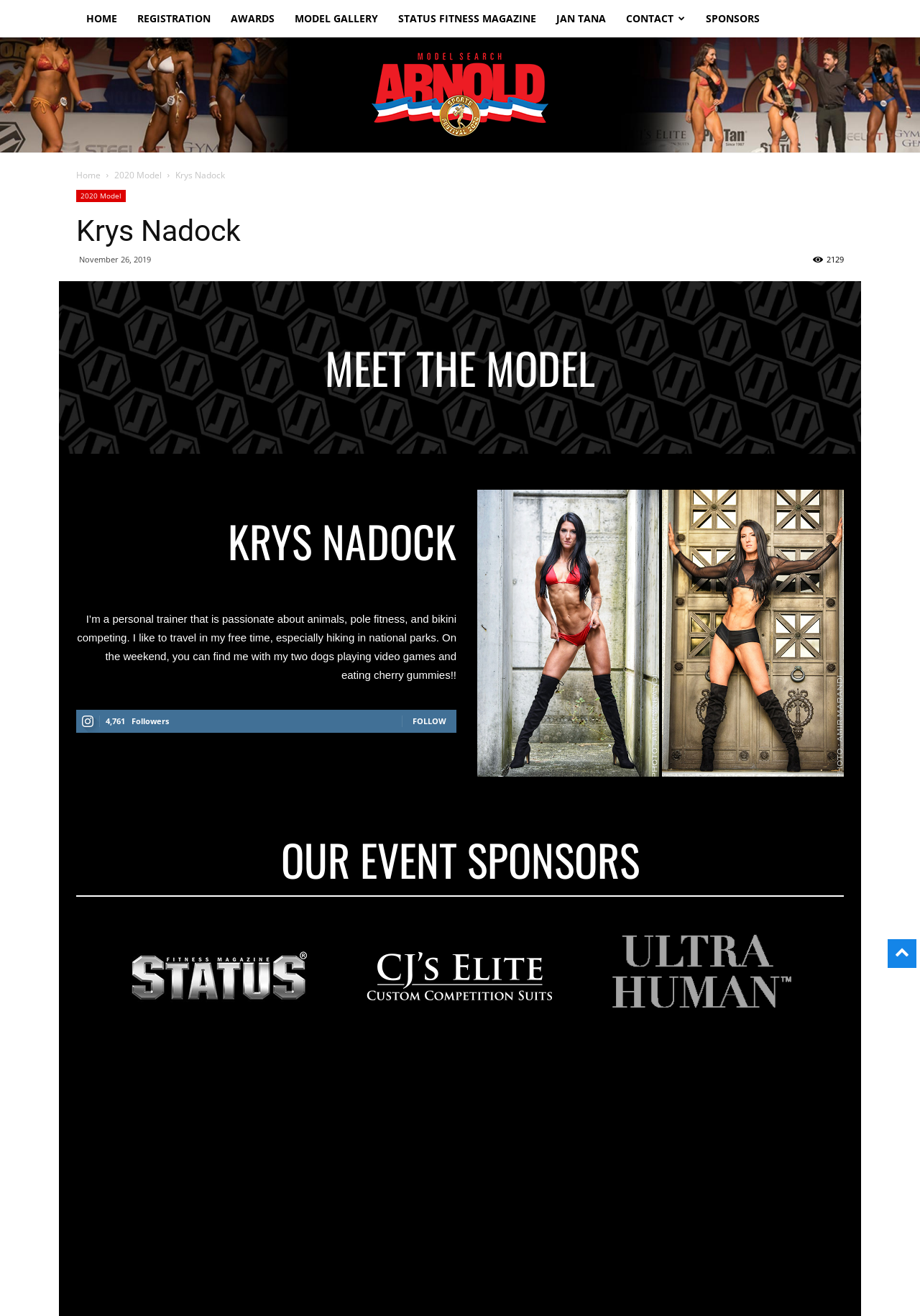How many followers does Krys Nadock have?
Refer to the screenshot and answer in one word or phrase.

4,761